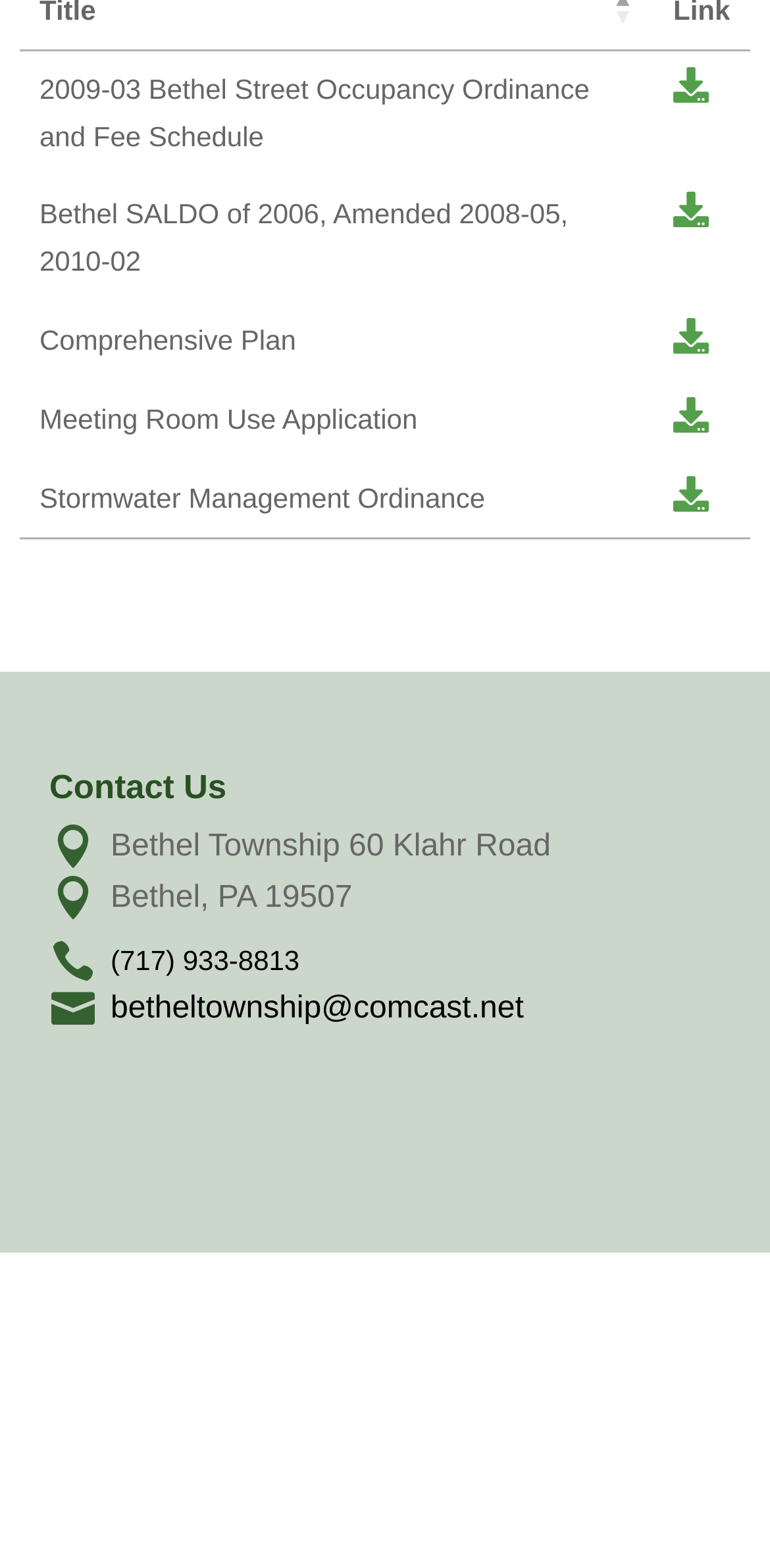Please determine the bounding box coordinates of the element's region to click in order to carry out the following instruction: "Download the 2009-03 Bethel Street Occupancy Ordinance and Fee Schedule". The coordinates should be four float numbers between 0 and 1, i.e., [left, top, right, bottom].

[0.874, 0.043, 0.921, 0.065]